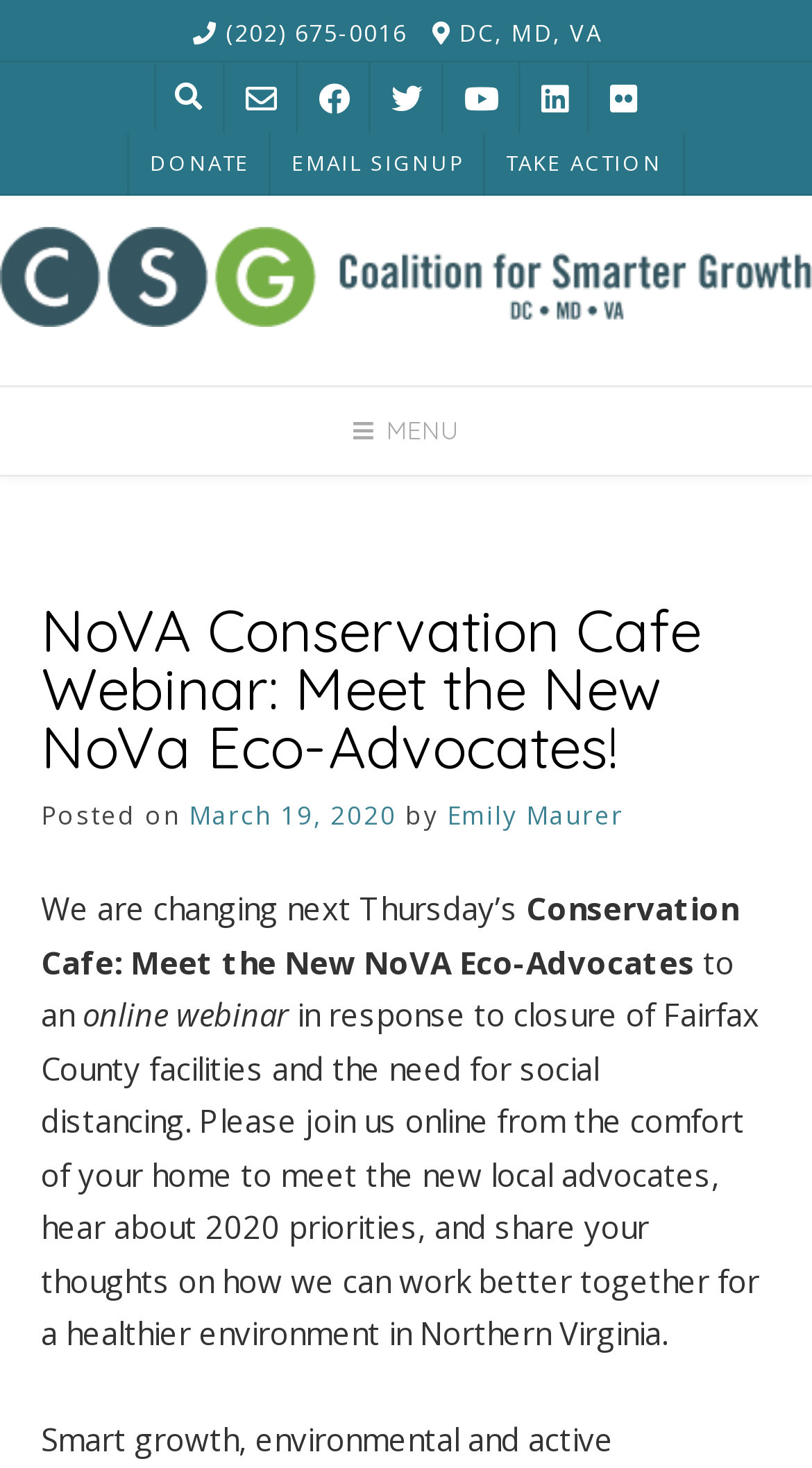Please identify the bounding box coordinates of the element that needs to be clicked to execute the following command: "Open the email signup link". Provide the bounding box using four float numbers between 0 and 1, formatted as [left, top, right, bottom].

[0.333, 0.091, 0.597, 0.133]